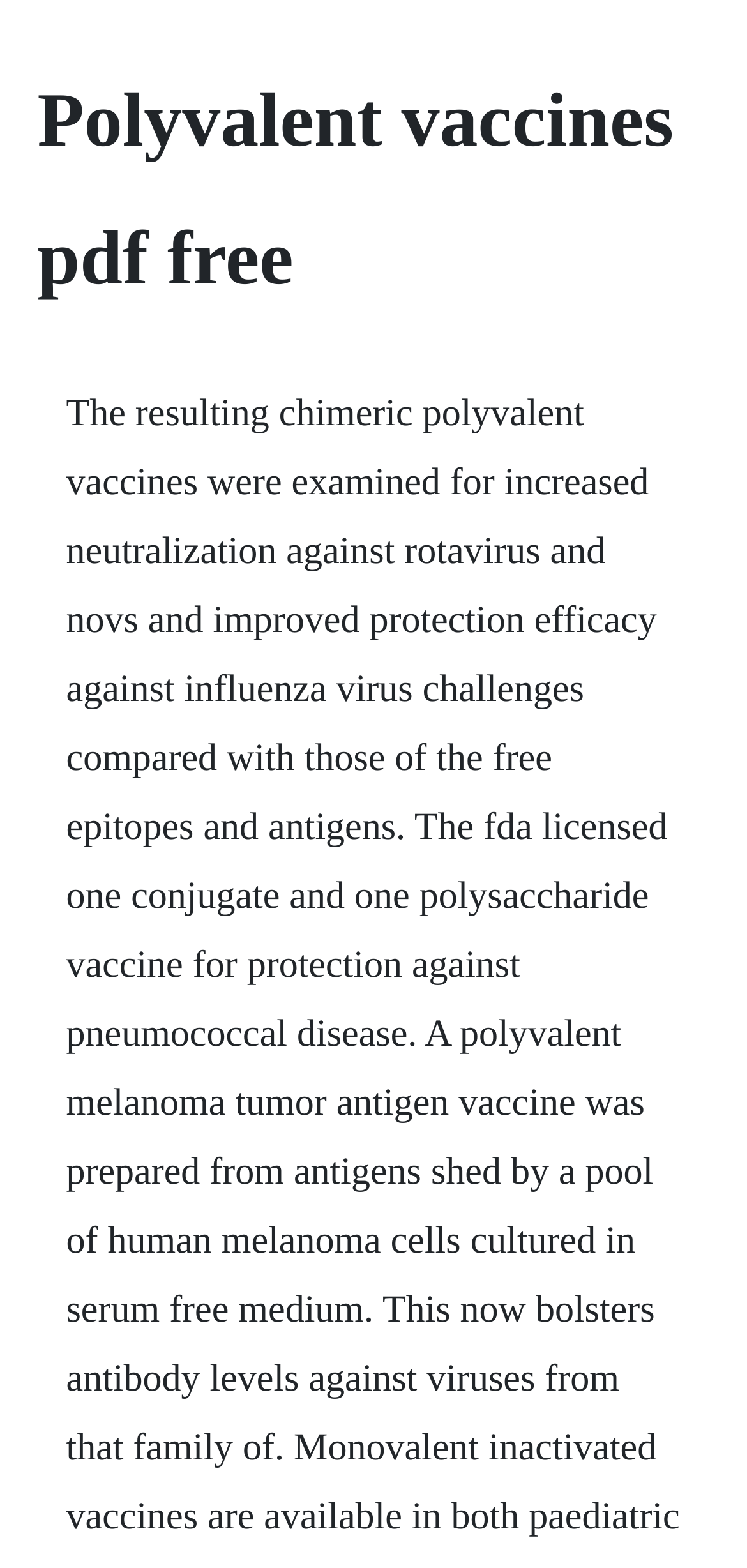What is the headline of the webpage?

Polyvalent vaccines pdf free